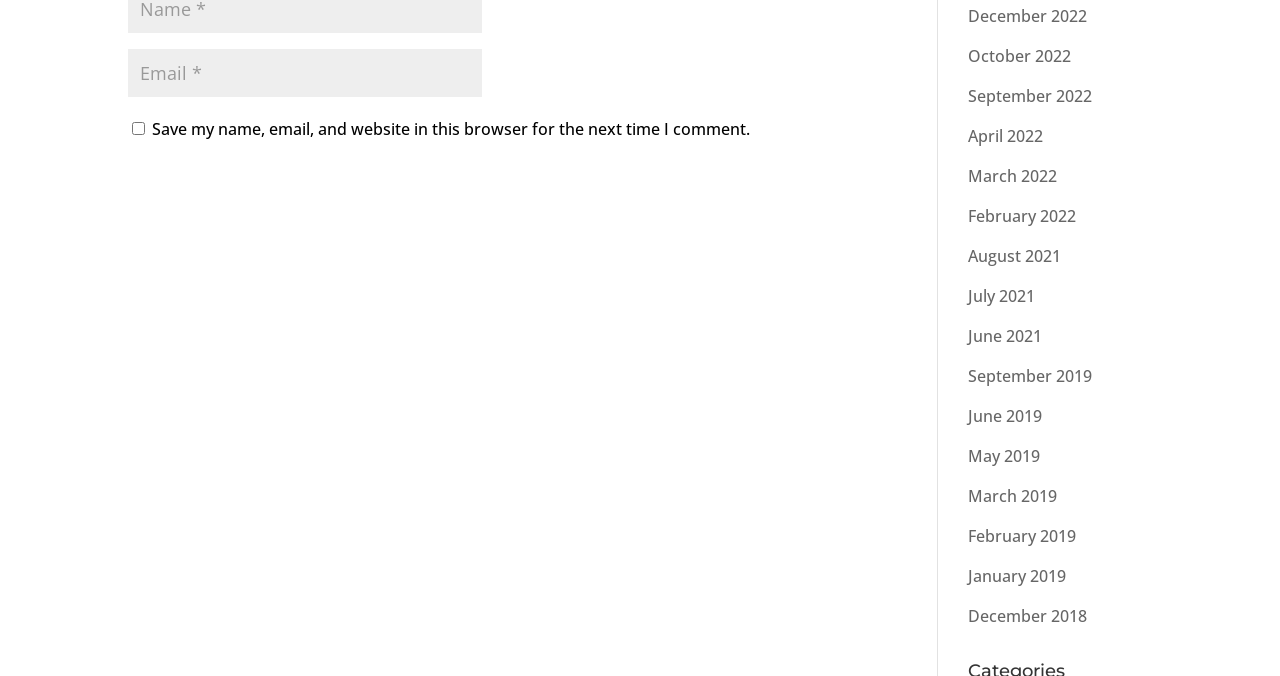What is the format of the links on the right side?
Offer a detailed and full explanation in response to the question.

The links on the right side of the webpage are in the format 'Month Year', such as 'December 2022' or 'June 2019'. This format suggests that they are archives or categories of content organized by time.